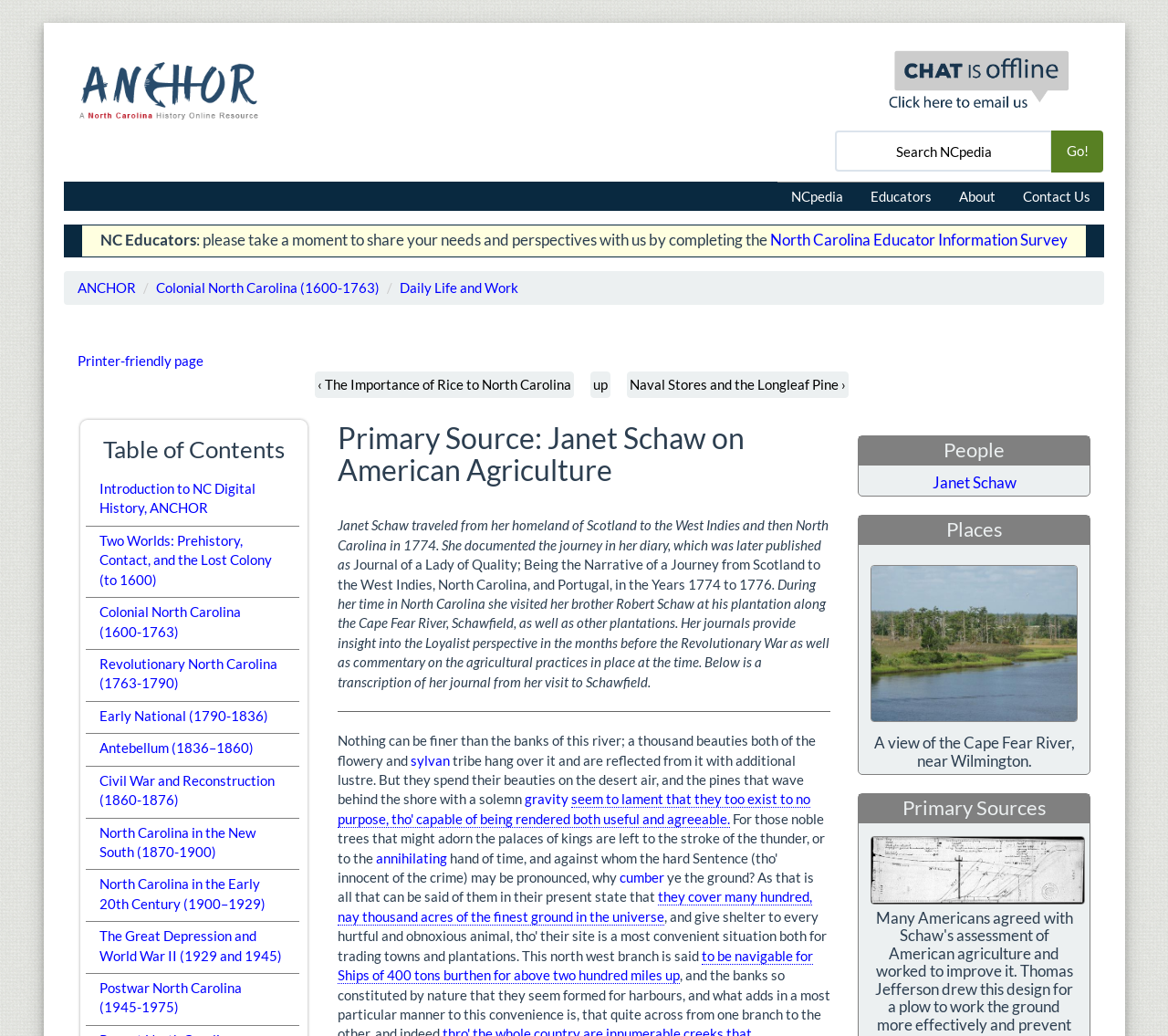Please answer the following question using a single word or phrase: 
What is the name of the river mentioned in the journal?

Cape Fear River